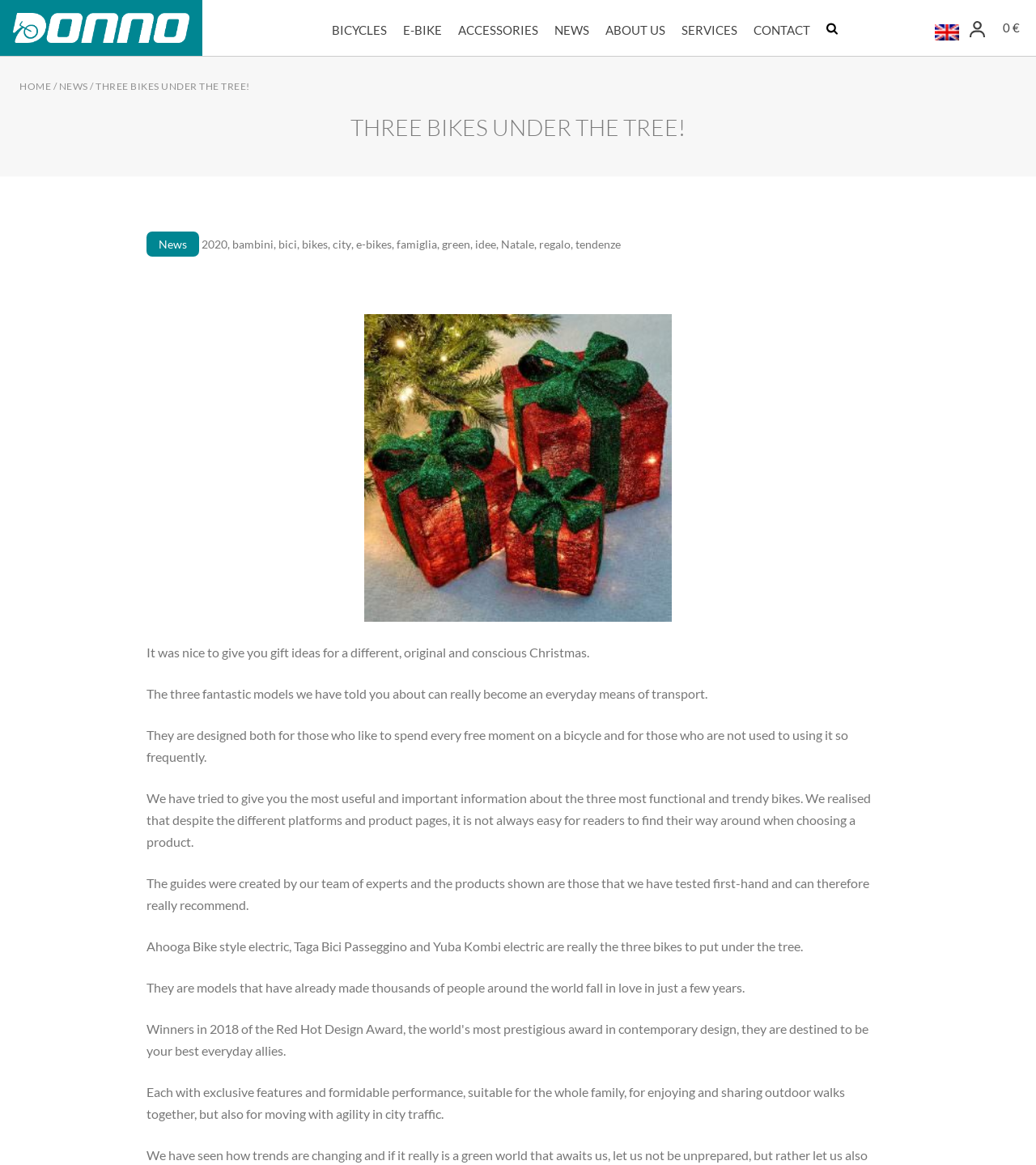Please find the bounding box coordinates of the clickable region needed to complete the following instruction: "Go to the BICYCLES page". The bounding box coordinates must consist of four float numbers between 0 and 1, i.e., [left, top, right, bottom].

[0.32, 0.002, 0.373, 0.05]